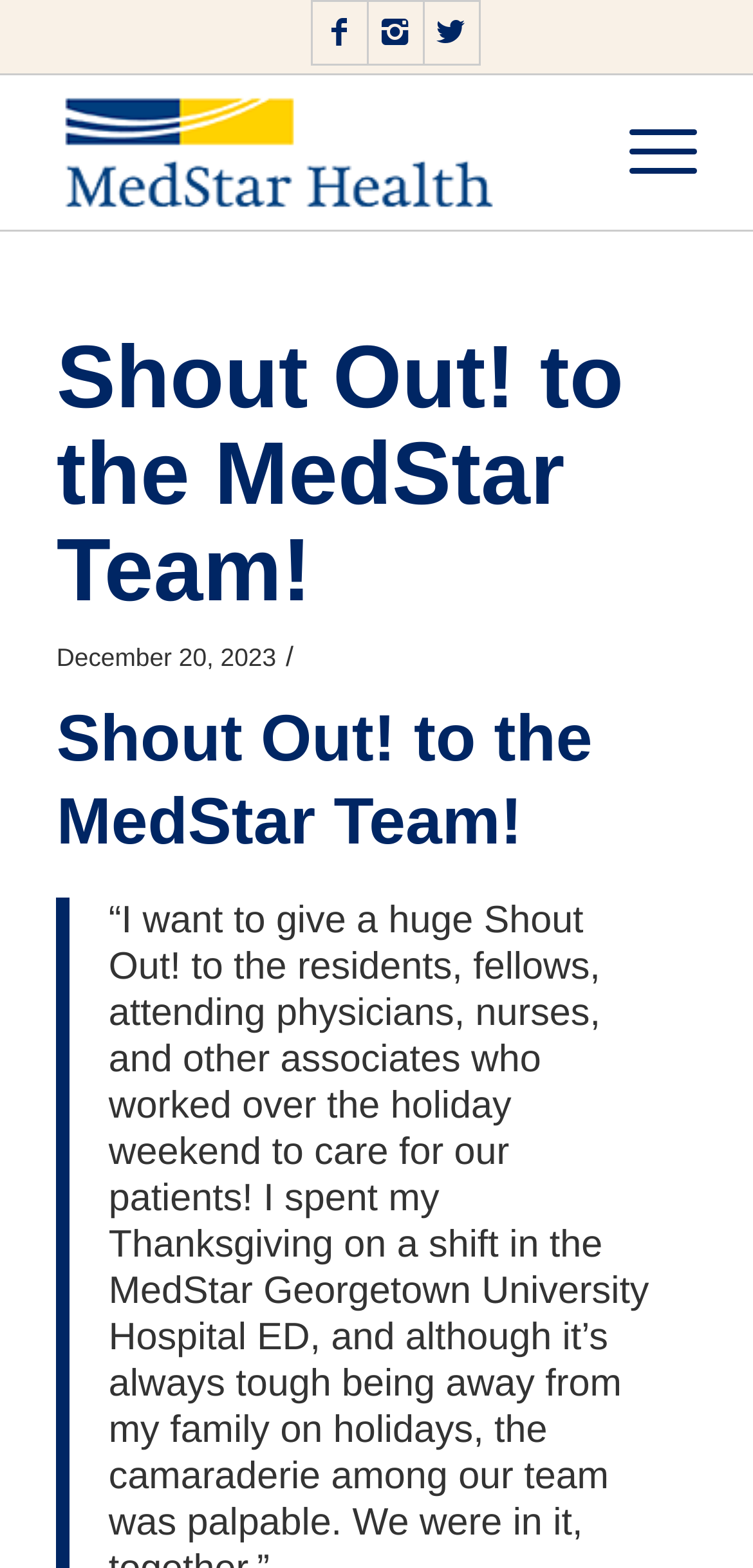What is the date of the shout out?
Answer the question using a single word or phrase, according to the image.

December 20, 2023